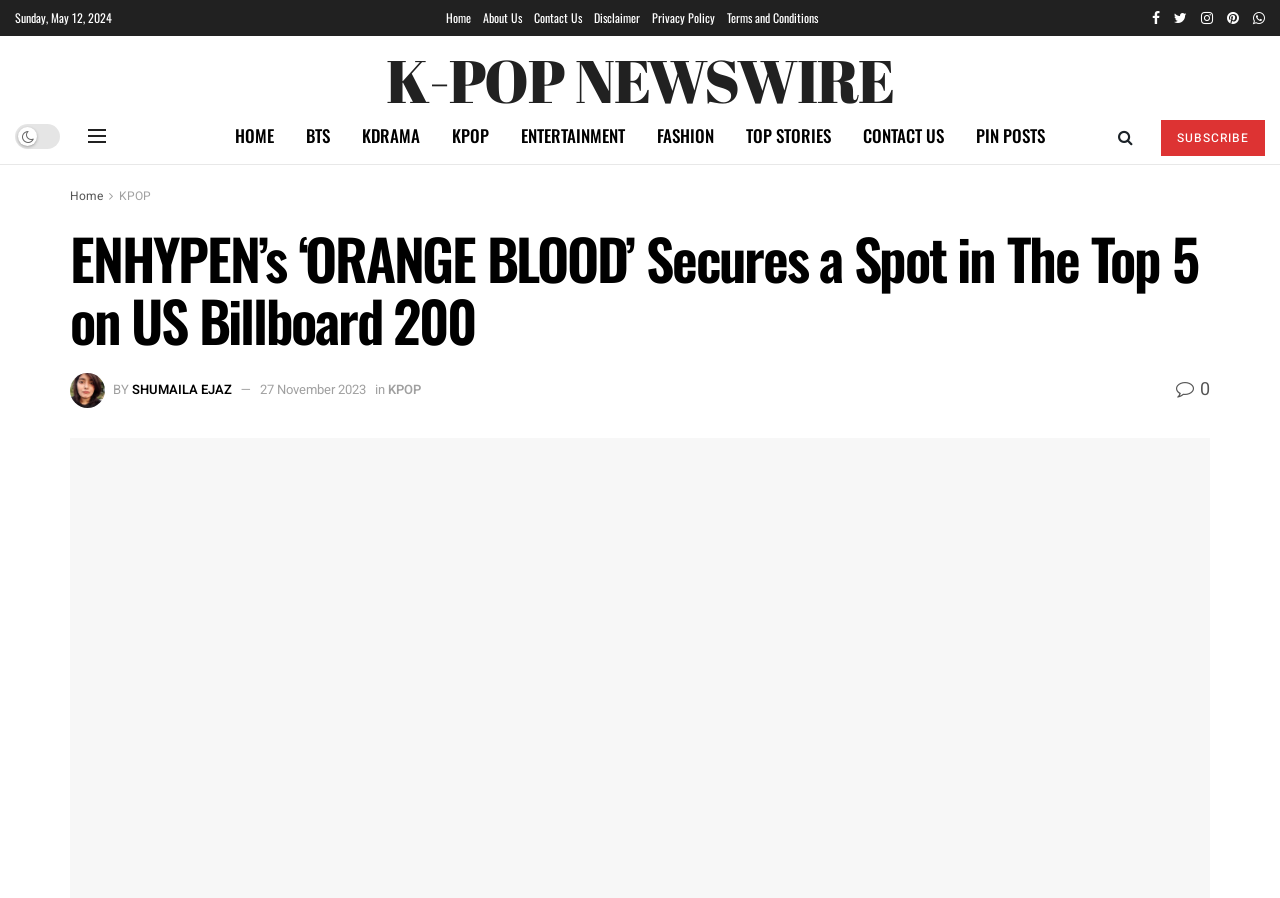Who is the author of the article?
Provide a short answer using one word or a brief phrase based on the image.

Shumaila Ejaz